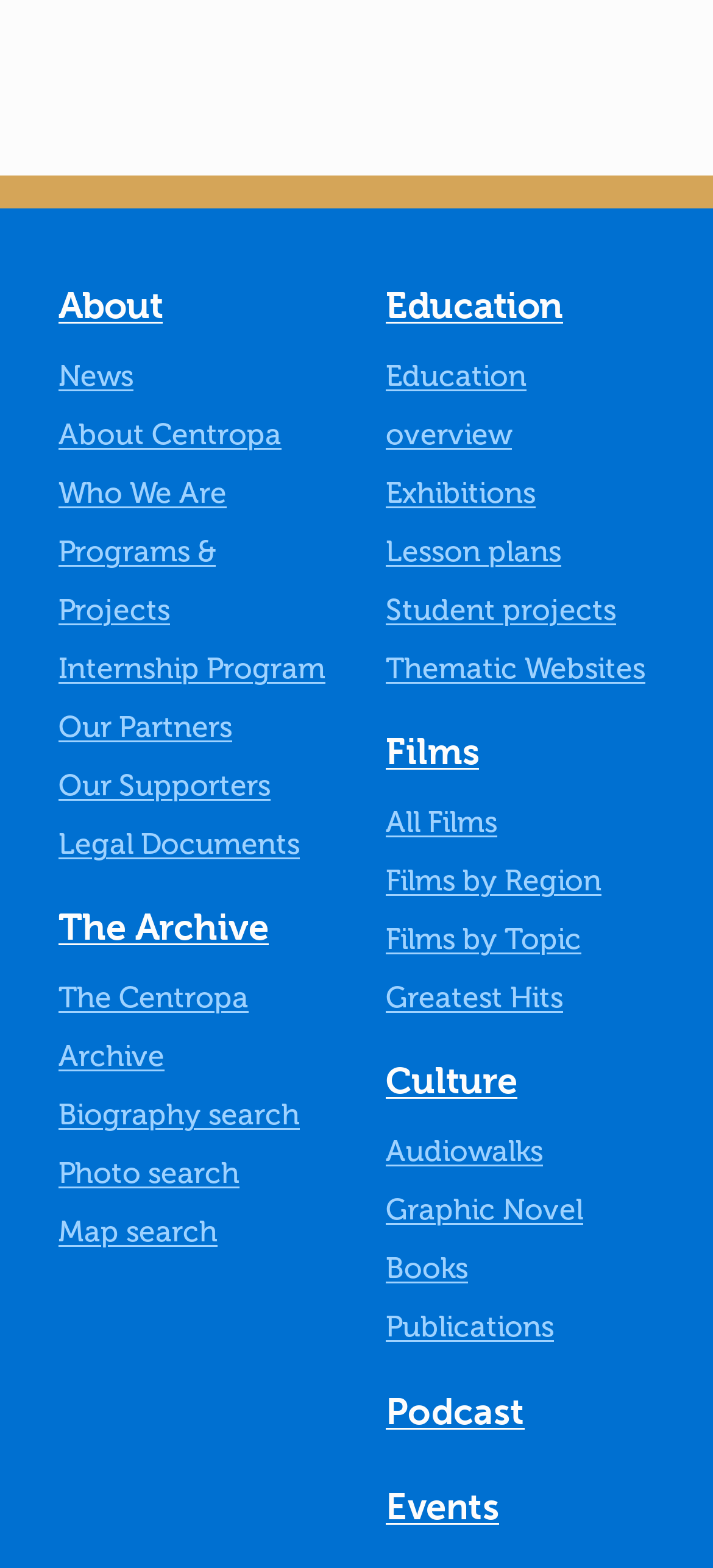Using the description "Audiowalks", predict the bounding box of the relevant HTML element.

[0.541, 0.723, 0.762, 0.745]